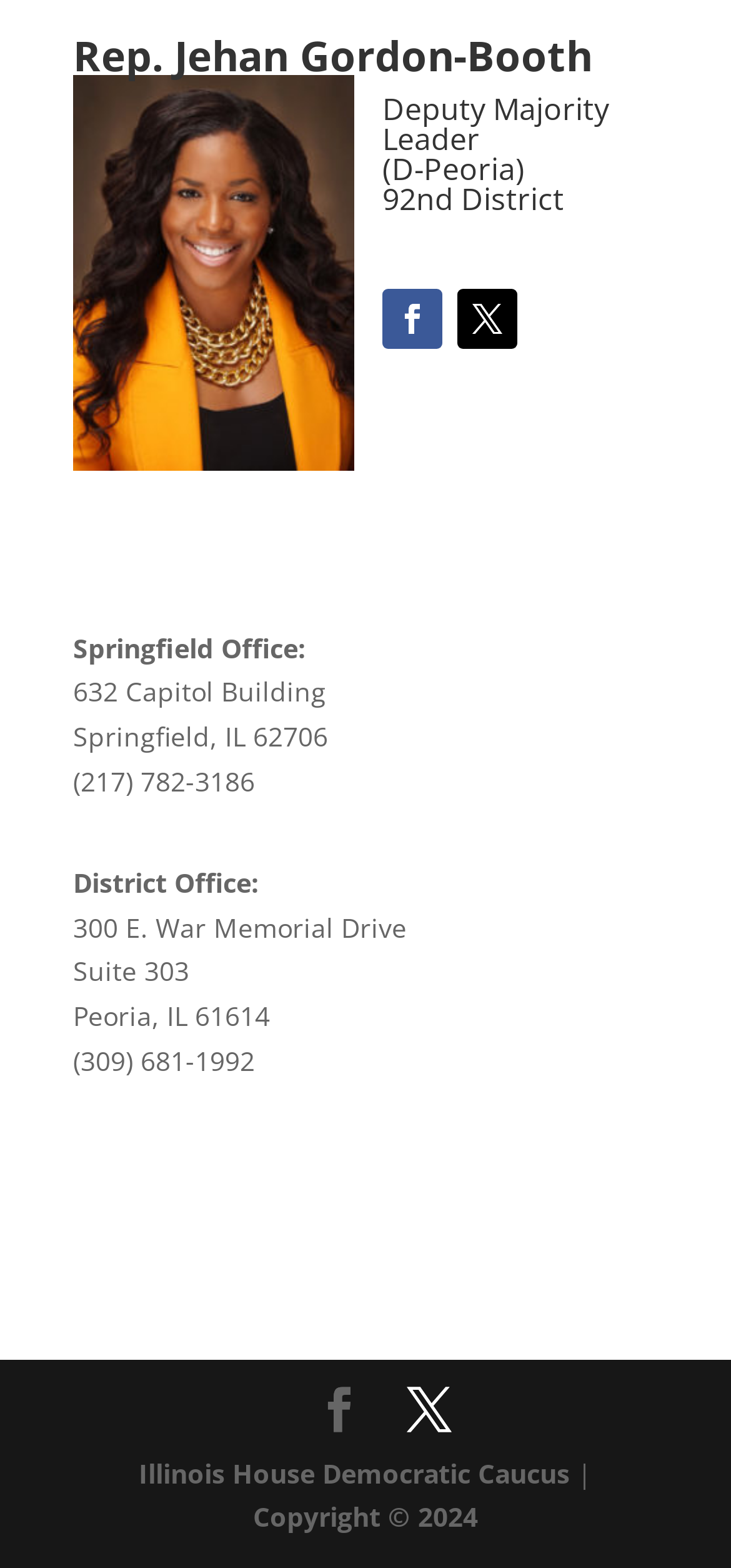What is the name of the representative?
Provide a detailed and well-explained answer to the question.

The name of the representative can be found in the heading element at the top of the page, which reads 'Rep. Jehan Gordon-Booth'. This is also confirmed by the image element with the same name.